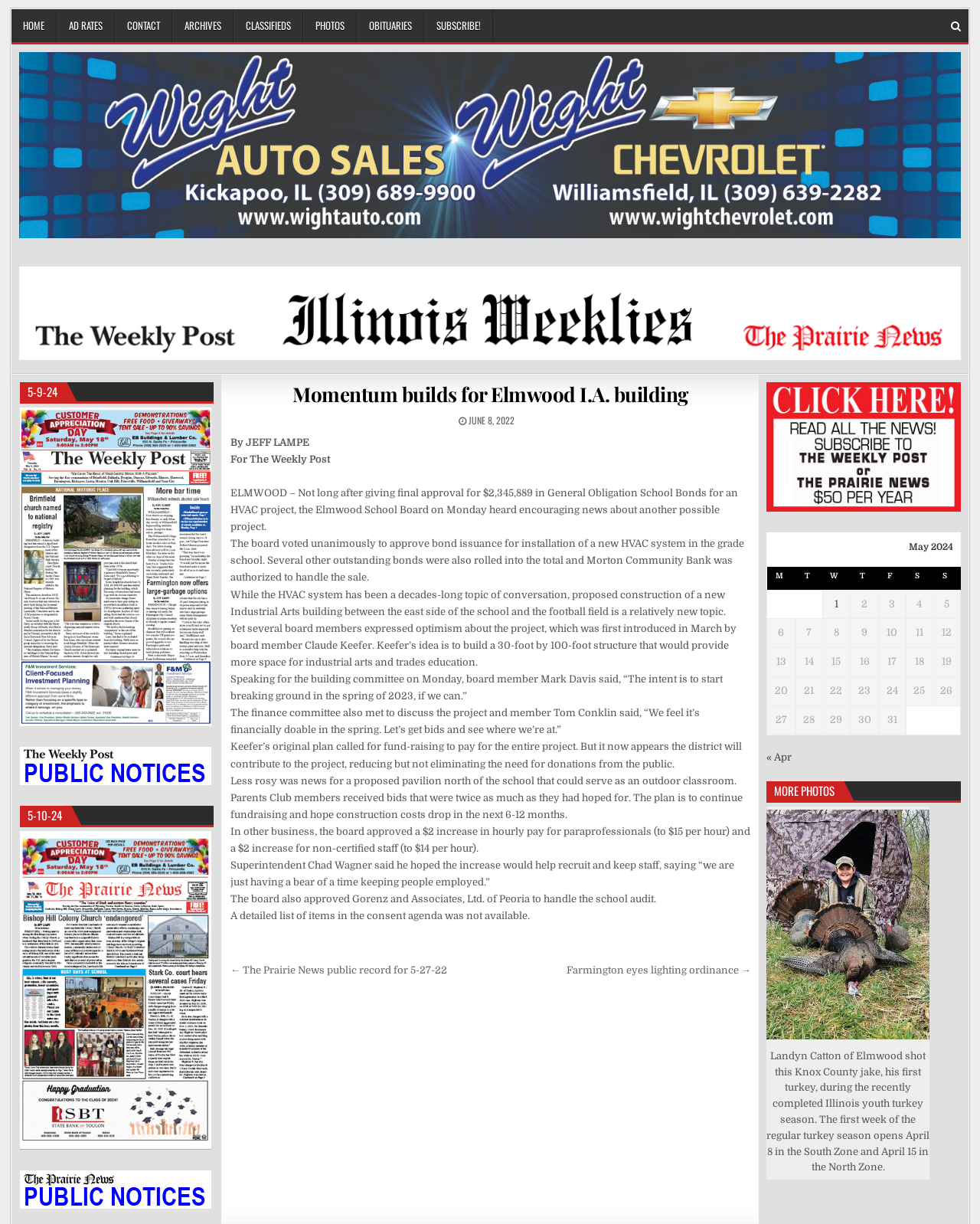Please locate the bounding box coordinates of the element that should be clicked to complete the given instruction: "Check the calendar for May 2024".

[0.782, 0.435, 0.98, 0.601]